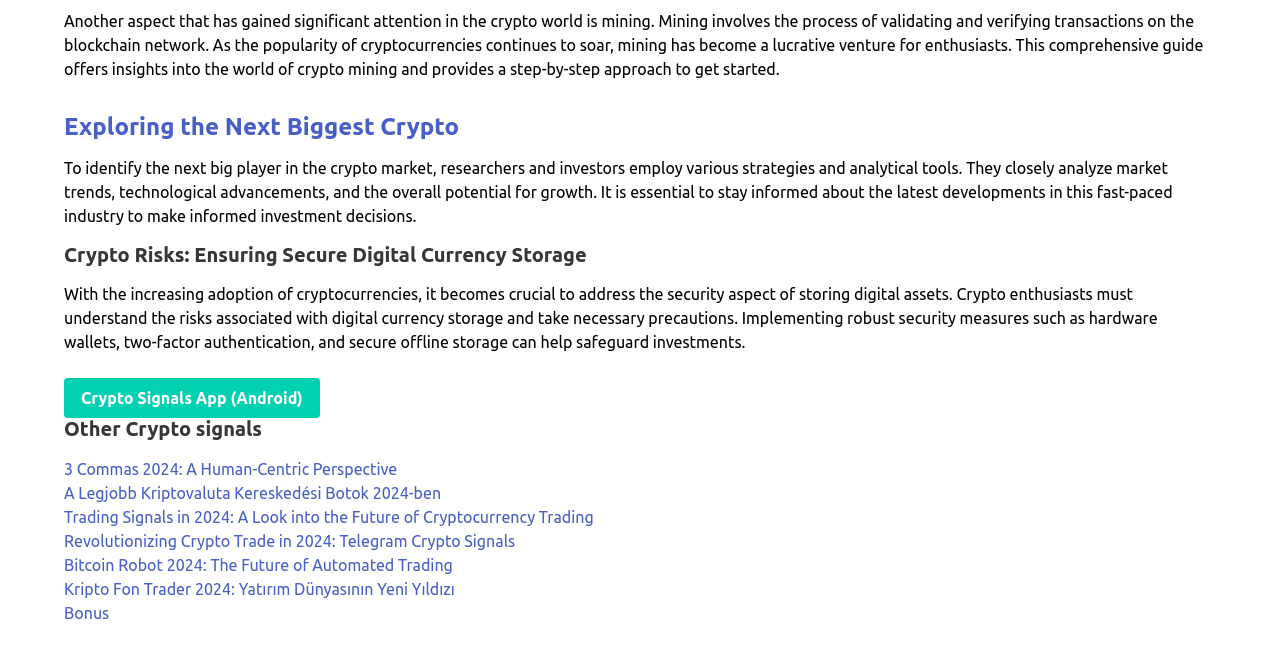Refer to the image and provide an in-depth answer to the question: 
What is the format of the links in the 'Other Crypto signals' section?

The links in the 'Other Crypto signals' section, such as 'Crypto Signals App (Android)' and '3 Commas 2024: A Human-Centric Perspective', appear to be links to Android apps or articles related to cryptocurrency signals, which suggests that the format of the links is Android app links.